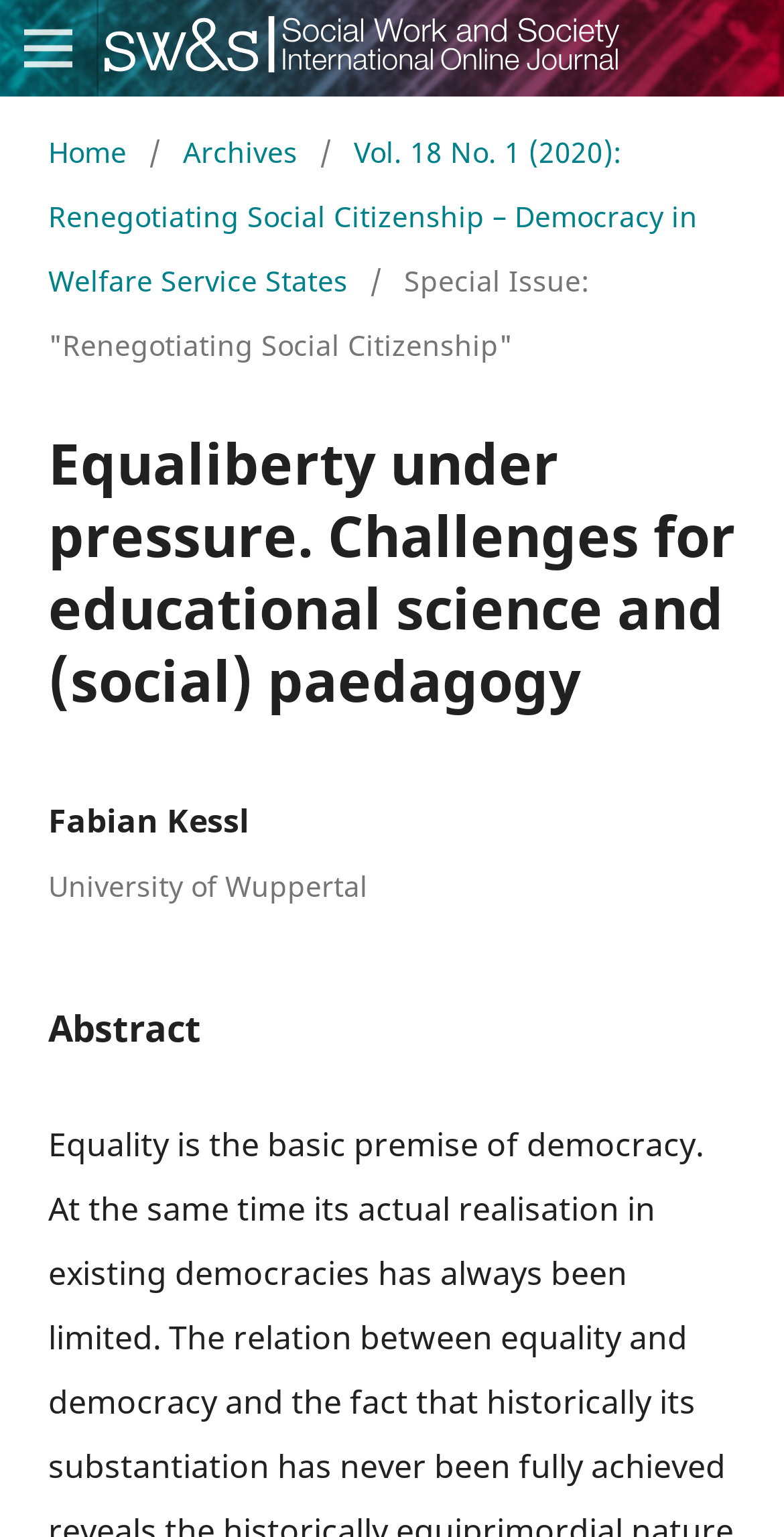Generate a comprehensive description of the contents of the webpage.

The webpage appears to be an academic article or publication page. At the top left, there is a button labeled "Open Menu". To the right of the button, the title "Social Work & Society" is displayed as a link. Below the title, a navigation menu is presented, indicating the current location with the phrase "You are here:". The menu consists of links to "Home", "Archives", and a specific volume and issue of the publication, "Vol. 18 No. 1 (2020): Renegotiating Social Citizenship – Democracy in Welfare Service States". 

The main content of the page is headed by the title "Equaliberty under pressure. Challenges for educational science and (social) paedagogy", which is displayed prominently in the middle of the page. Below the title, the author's name, "Fabian Kessl", and their affiliation, "University of Wuppertal", are listed. Further down, an "Abstract" section is introduced with a heading, but its content is not provided in the accessibility tree.